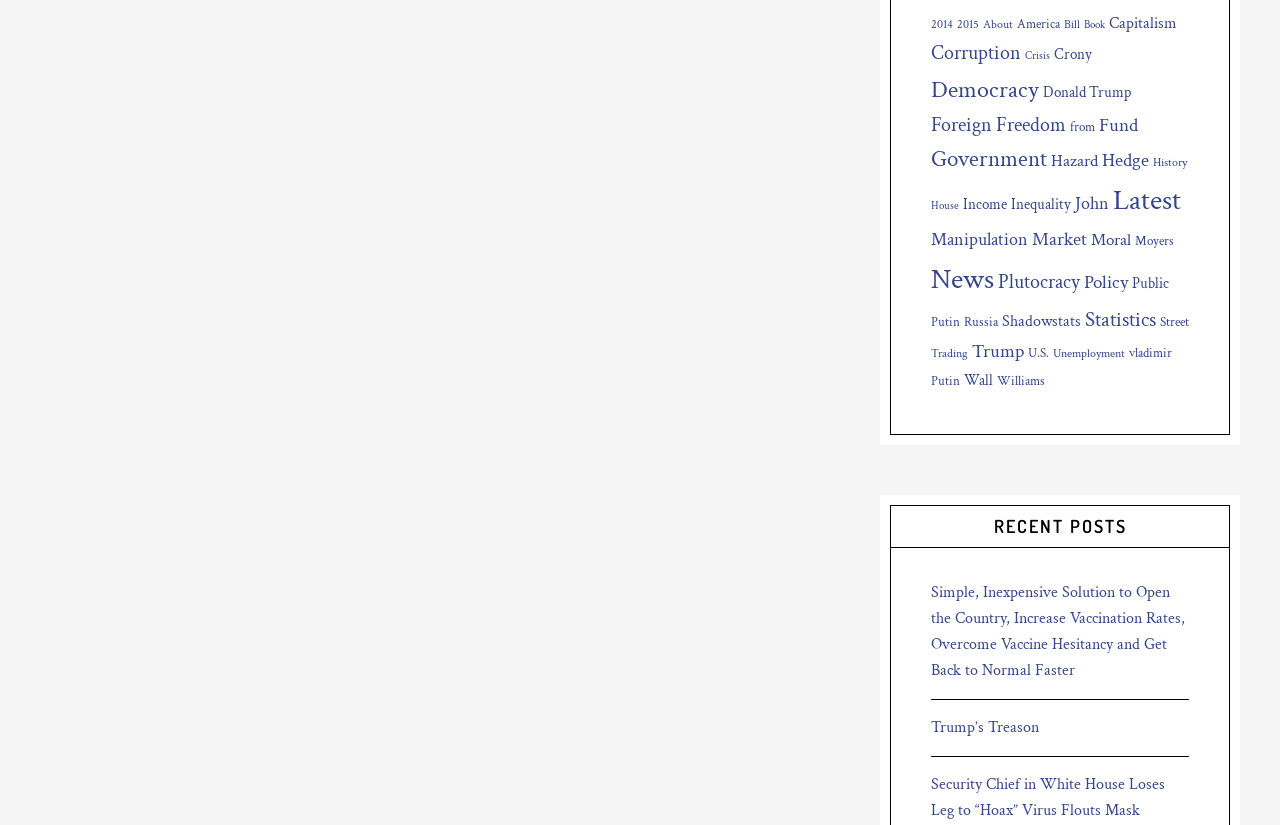Respond with a single word or phrase to the following question:
What is the topic of the first link?

2014